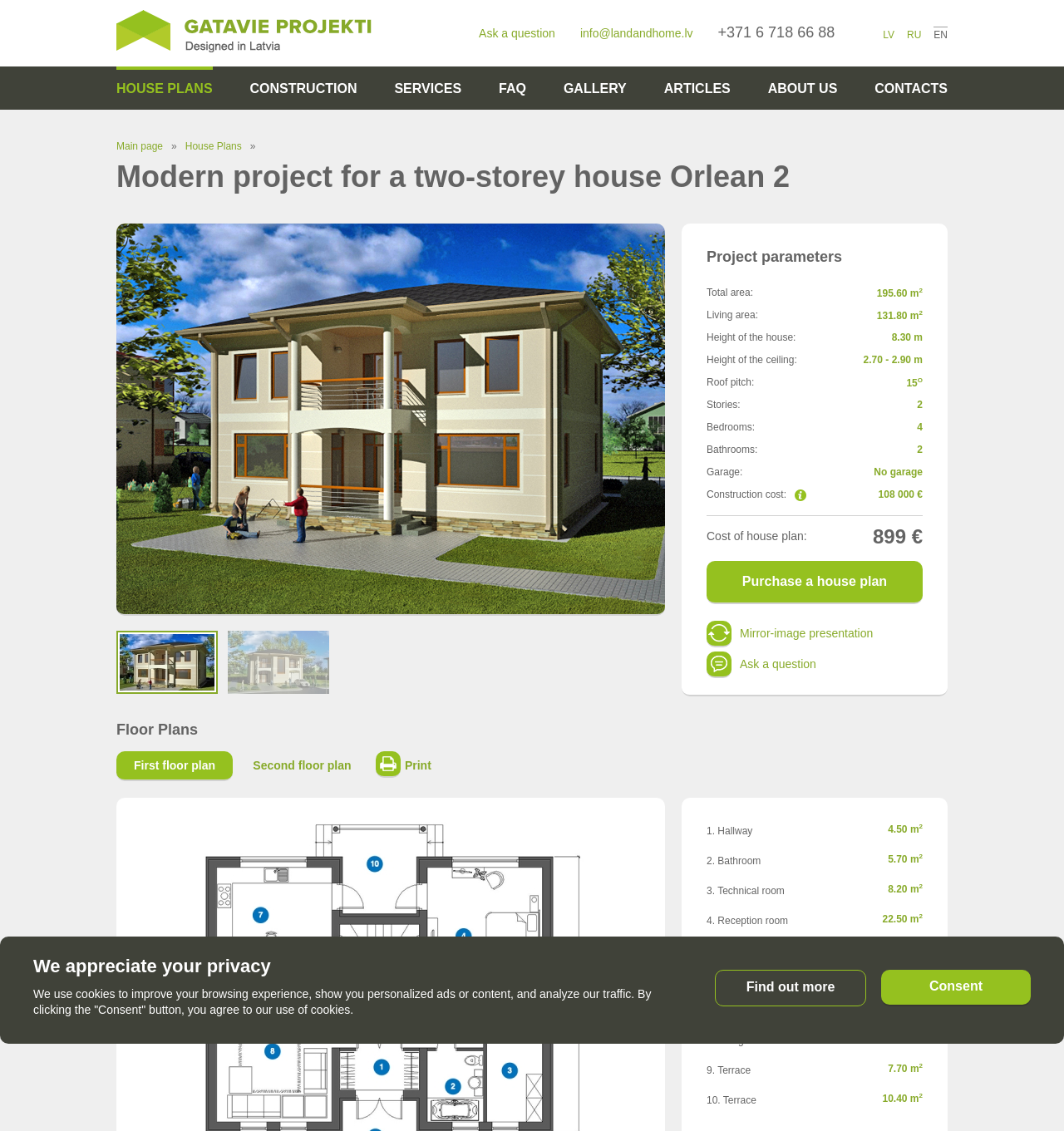Using the description "House Plans", predict the bounding box of the relevant HTML element.

[0.109, 0.059, 0.2, 0.097]